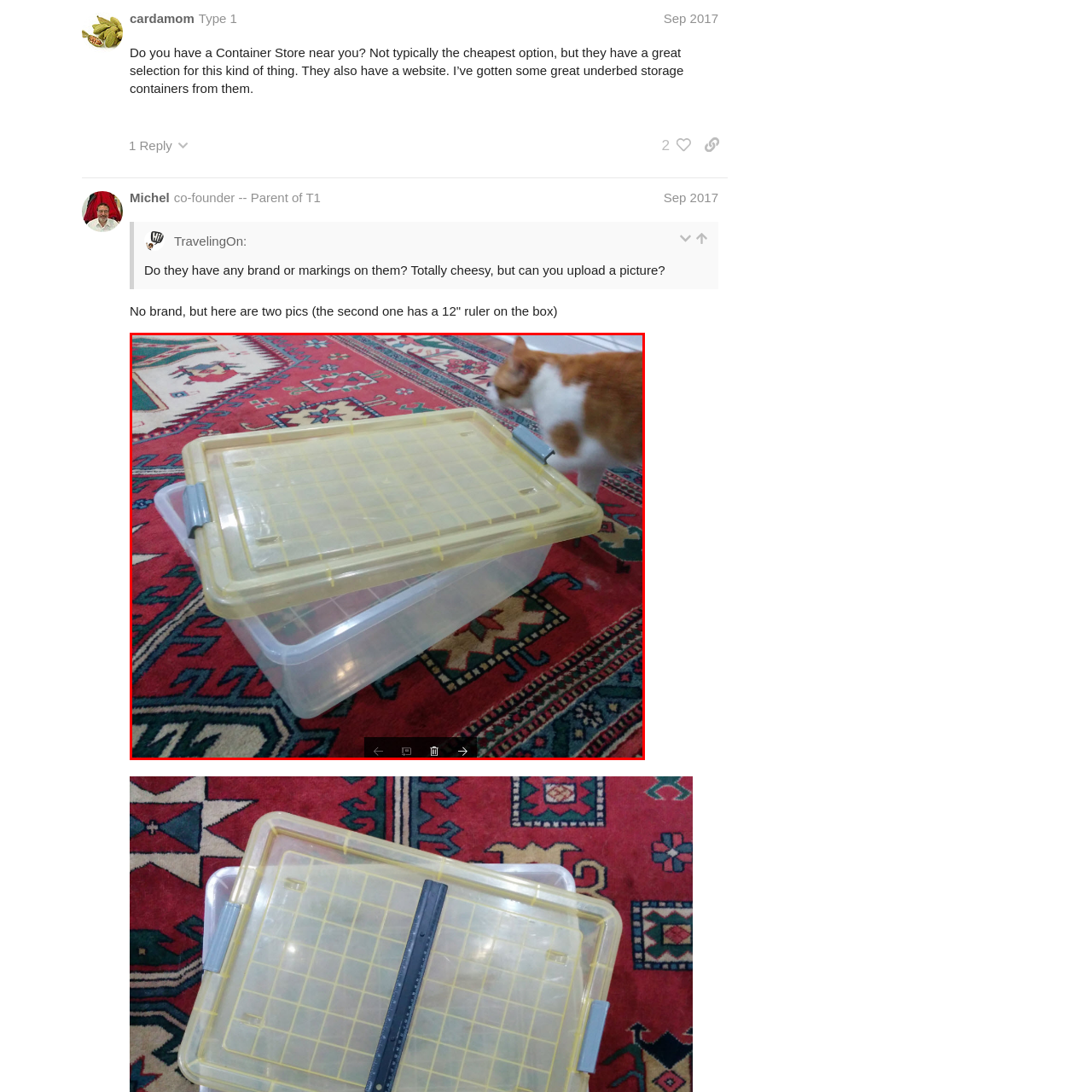Analyze the picture enclosed by the red bounding box and provide a single-word or phrase answer to this question:
What is the color of the rug in the background?

Red and green